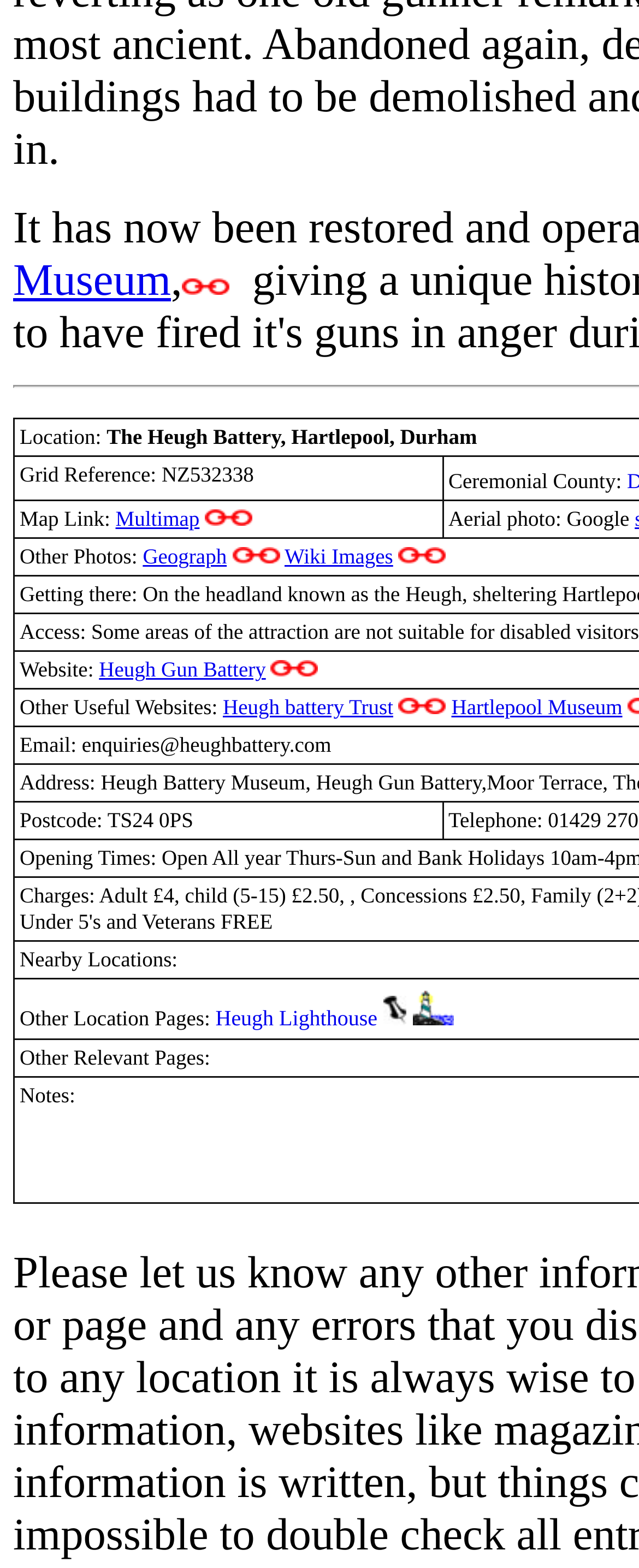Please identify the bounding box coordinates of the clickable region that I should interact with to perform the following instruction: "Explore the Heugh Lighthouse webpage". The coordinates should be expressed as four float numbers between 0 and 1, i.e., [left, top, right, bottom].

[0.337, 0.642, 0.591, 0.657]